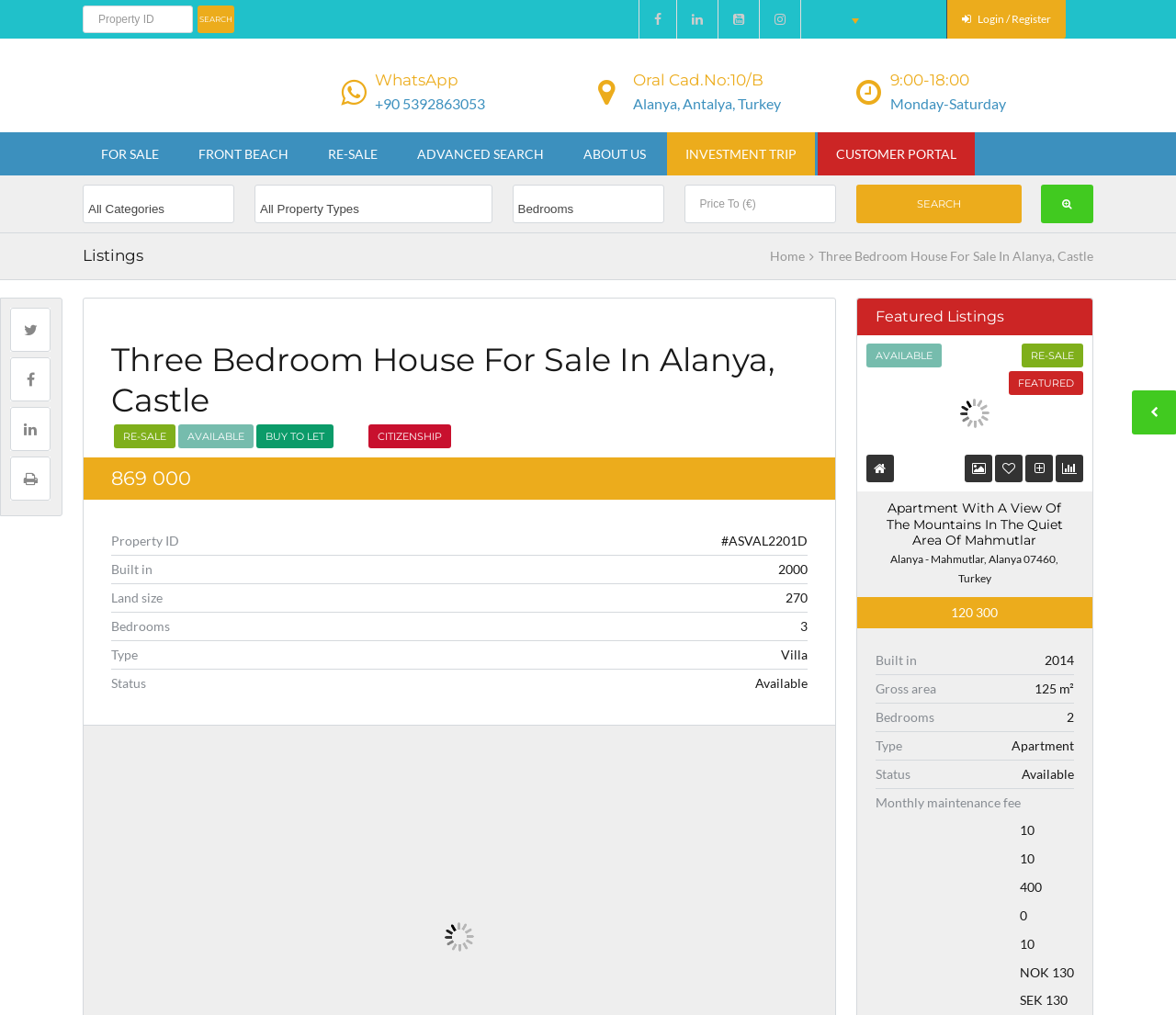Identify the bounding box coordinates for the element you need to click to achieve the following task: "Search for a specific property ID". Provide the bounding box coordinates as four float numbers between 0 and 1, in the form [left, top, right, bottom].

[0.07, 0.005, 0.164, 0.033]